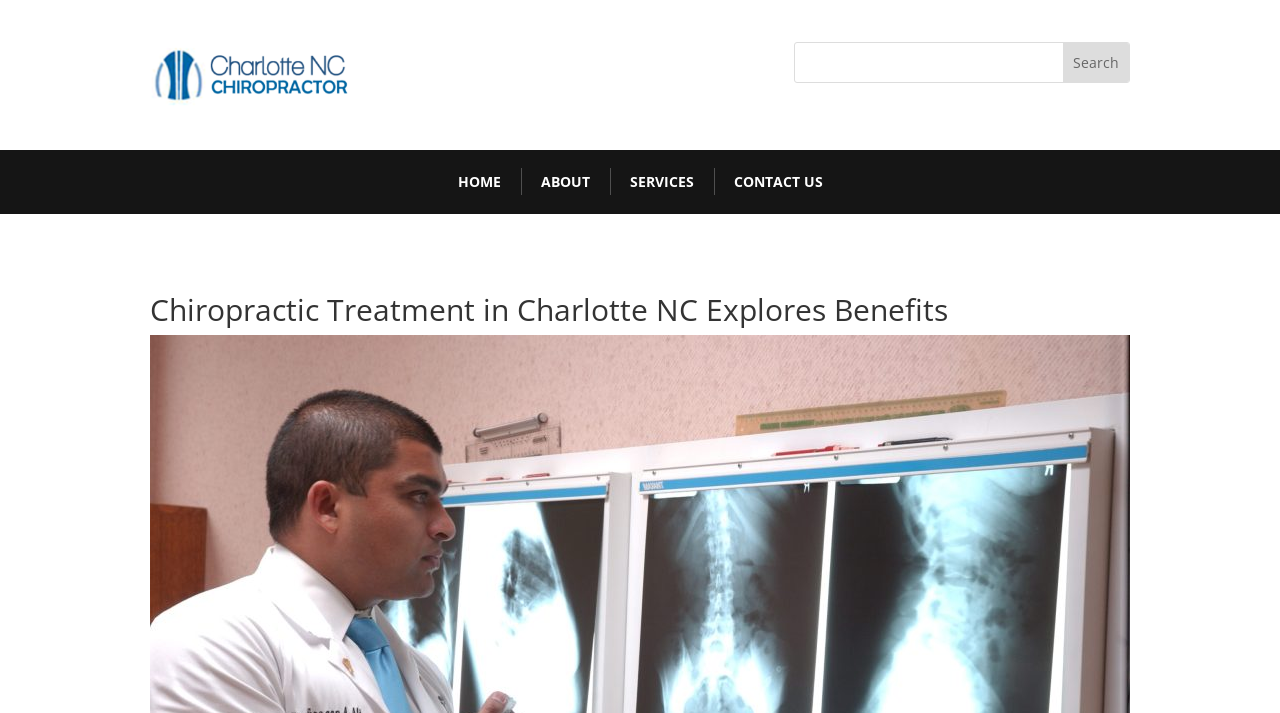What is the topic of the webpage?
Kindly offer a comprehensive and detailed response to the question.

I read the heading 'Chiropractic Treatment in Charlotte NC Explores Benefits' and understood that the webpage is about chiropractic treatment in Charlotte, NC.